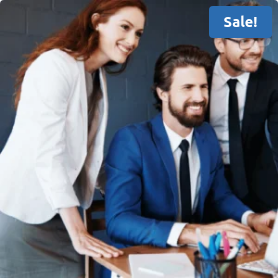Kindly respond to the following question with a single word or a brief phrase: 
What is written on the blue banner?

Sale!